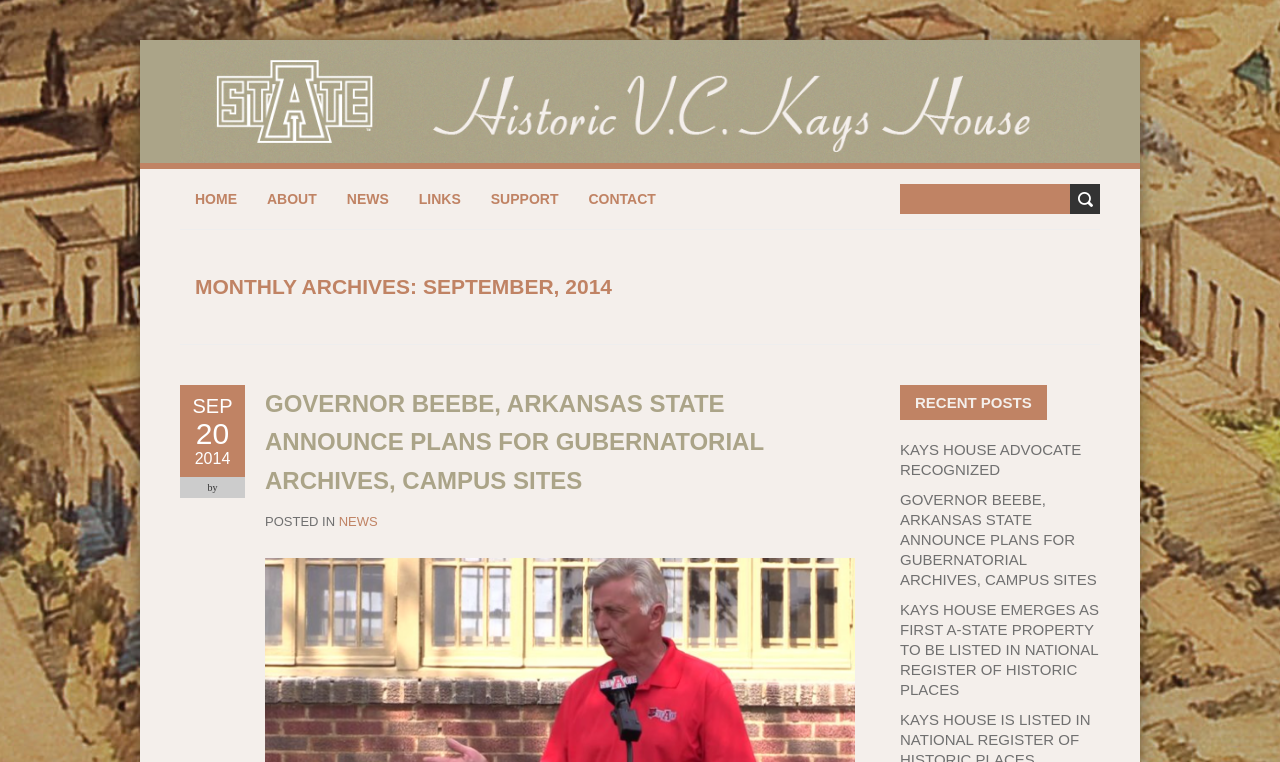Specify the bounding box coordinates of the element's region that should be clicked to achieve the following instruction: "search for something". The bounding box coordinates consist of four float numbers between 0 and 1, in the format [left, top, right, bottom].

[0.703, 0.242, 0.836, 0.281]